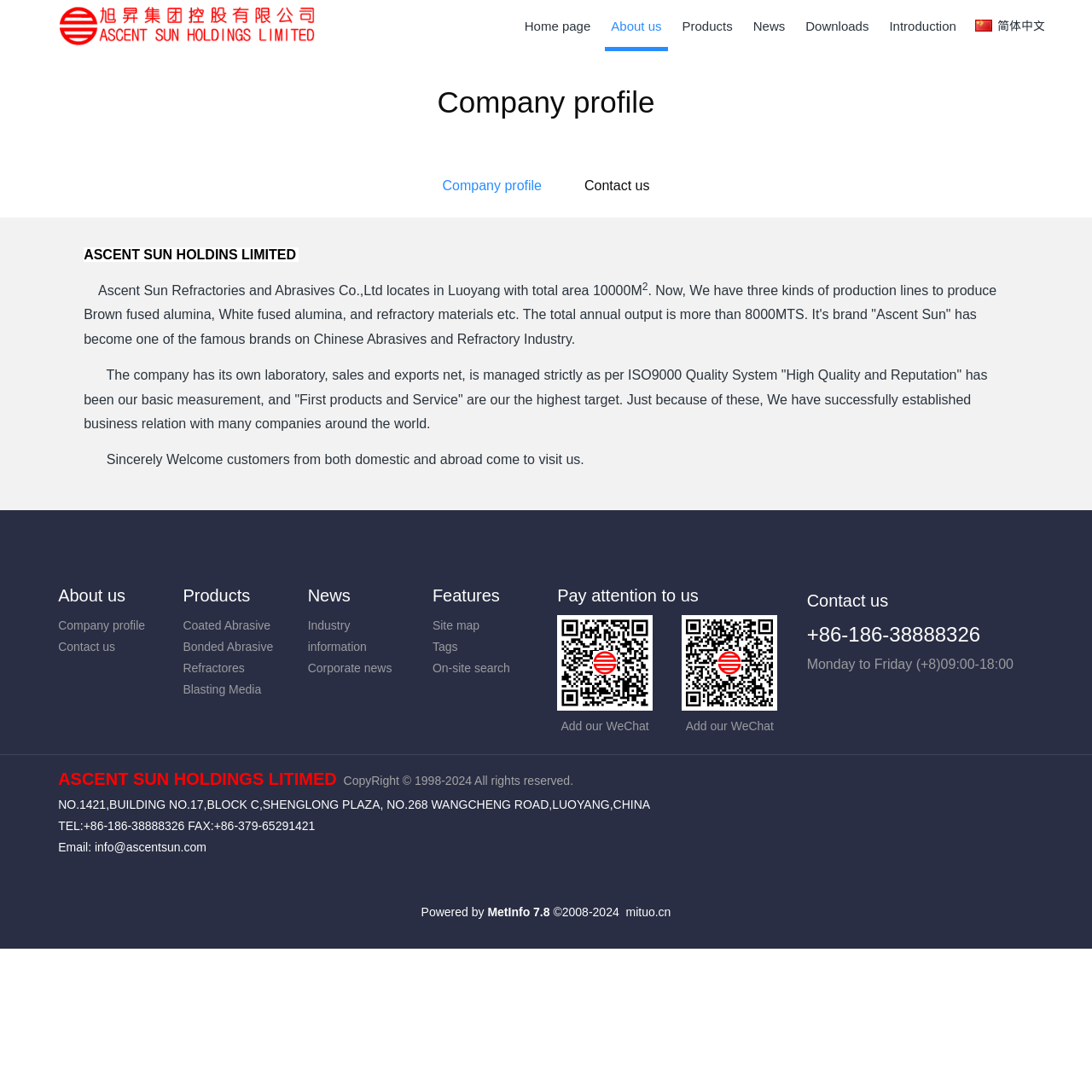Please identify the bounding box coordinates of the element that needs to be clicked to execute the following command: "Switch to simplified Chinese". Provide the bounding box using four float numbers between 0 and 1, formatted as [left, top, right, bottom].

[0.893, 0.016, 0.957, 0.03]